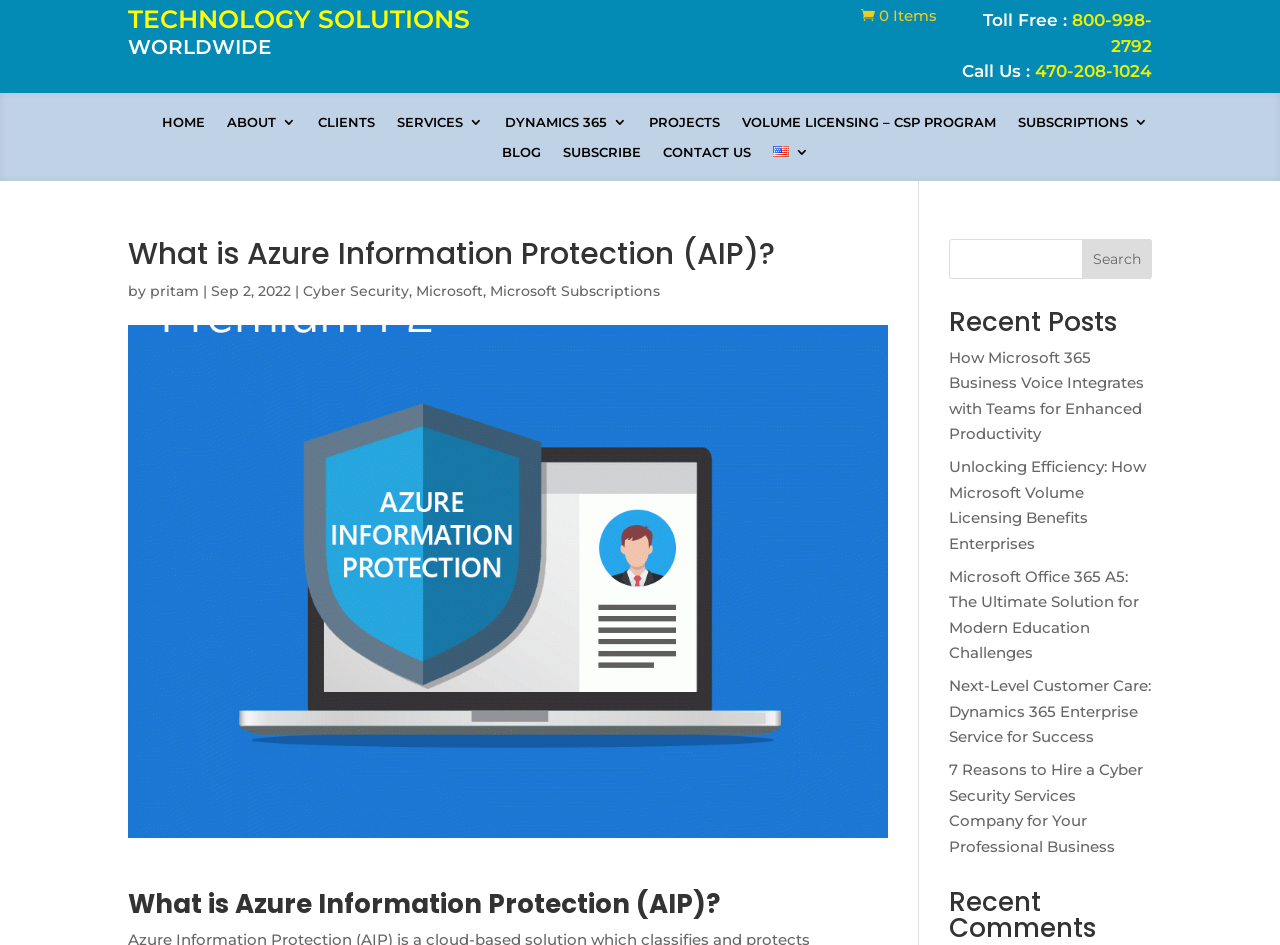Provide a thorough summary of the webpage.

The webpage is about Azure Information Protection (AIP) and its relation to cyber security through Microsoft AIP. At the top, there is a header section with the title "TECHNOLOGY SOLUTIONS" and "WORLDWIDE" written in a smaller font. Below this, there is a navigation menu with links to "HOME", "ABOUT 3", "CLIENTS", "SERVICES 3", "DYNAMICS 365 3", "PROJECTS", "VOLUME LICENSING – CSP PROGRAM", "SUBSCRIPTIONS 3", "BLOG", "SUBSCRIBE", "CONTACT US", and "English 3" with a small English flag icon.

On the left side, there is a section with a heading "What is Azure Information Protection (AIP)?" followed by a brief description and information about the author, "pritam", and the date "Sep 2, 2022". Below this, there are links to related topics such as "Cyber Security", "Microsoft", and "Microsoft Subscriptions". There is also a large image related to Azure information protection for government.

On the right side, there is a search bar with a search button. Below this, there is a section with a heading "Recent Posts" followed by a list of five links to recent blog posts, including "How Microsoft 365 Business Voice Integrates with Teams for Enhanced Productivity", "Unlocking Efficiency: How Microsoft Volume Licensing Benefits Enterprises", and others.

At the bottom of the page, there is a repetition of the heading "What is Azure Information Protection (AIP)?" which seems to be a footer section.